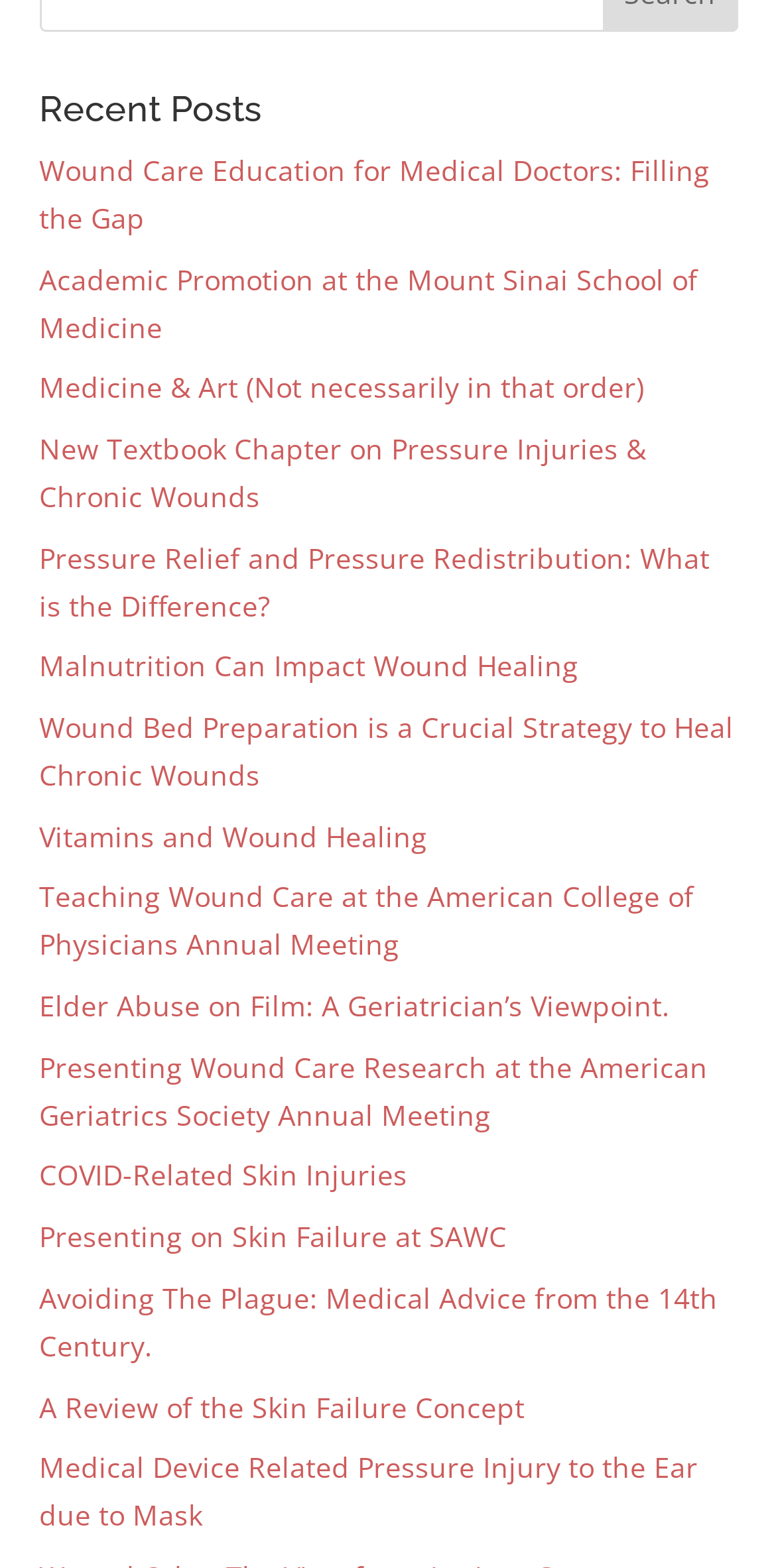Please specify the bounding box coordinates of the clickable region to carry out the following instruction: "view recent posts". The coordinates should be four float numbers between 0 and 1, in the format [left, top, right, bottom].

[0.05, 0.059, 0.95, 0.094]